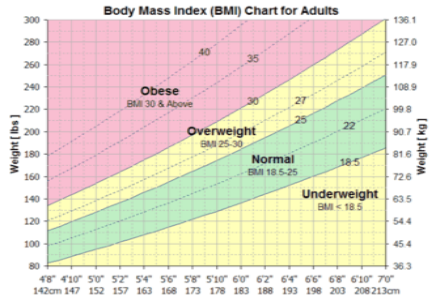What color represents the overweight category?
Refer to the image and give a detailed answer to the question.

The BMI chart is segmented into distinct areas, and the overweight category, which represents a BMI between 25 and 29.9, is colored yellow, providing a visual representation of weight categories based on height and weight measurements.